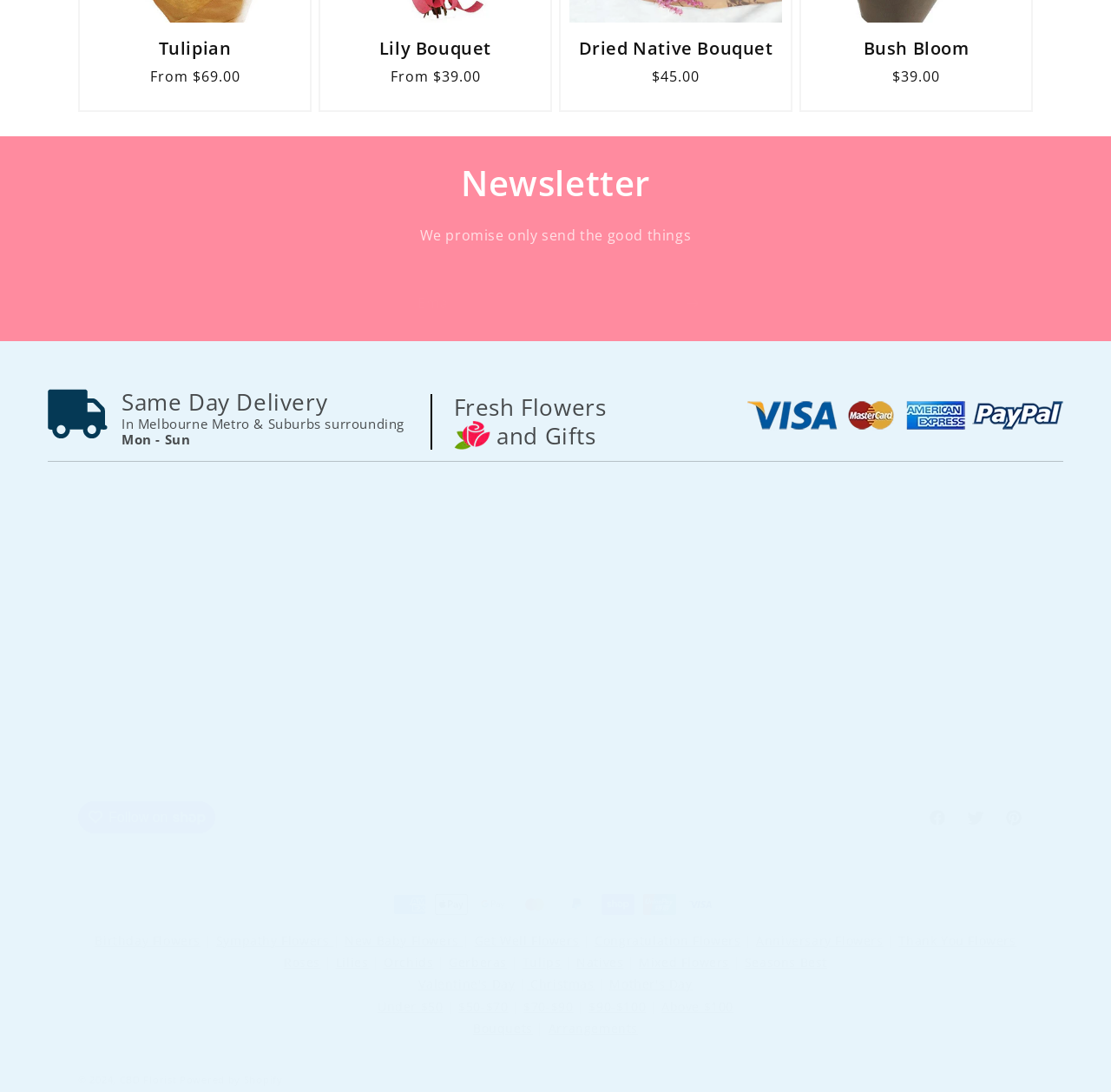Give the bounding box coordinates for the element described as: "03 9798 6017".

[0.72, 0.624, 0.802, 0.642]